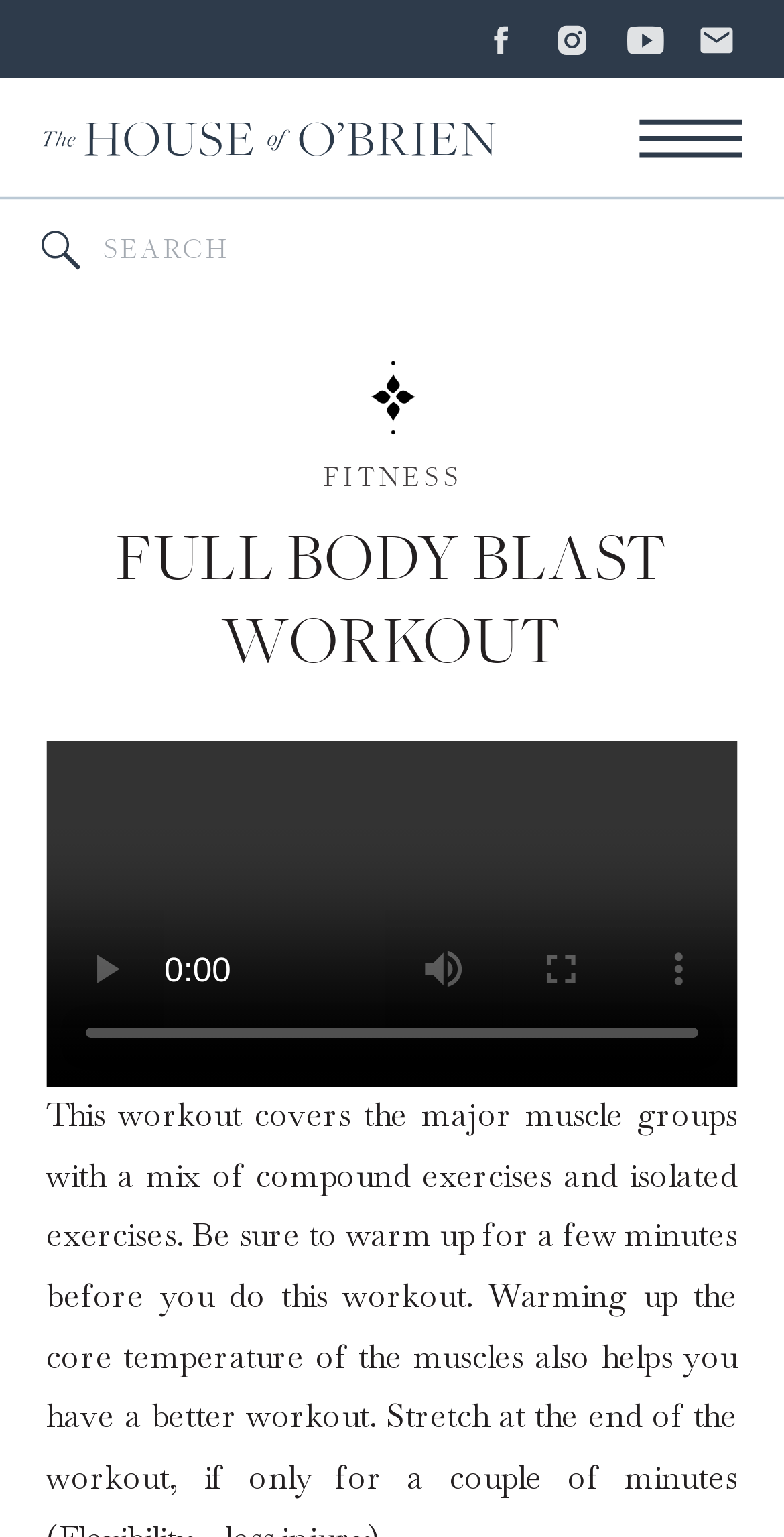Locate and provide the bounding box coordinates for the HTML element that matches this description: "parent_node: Search for: name="s" placeholder="search"".

[0.131, 0.147, 0.966, 0.177]